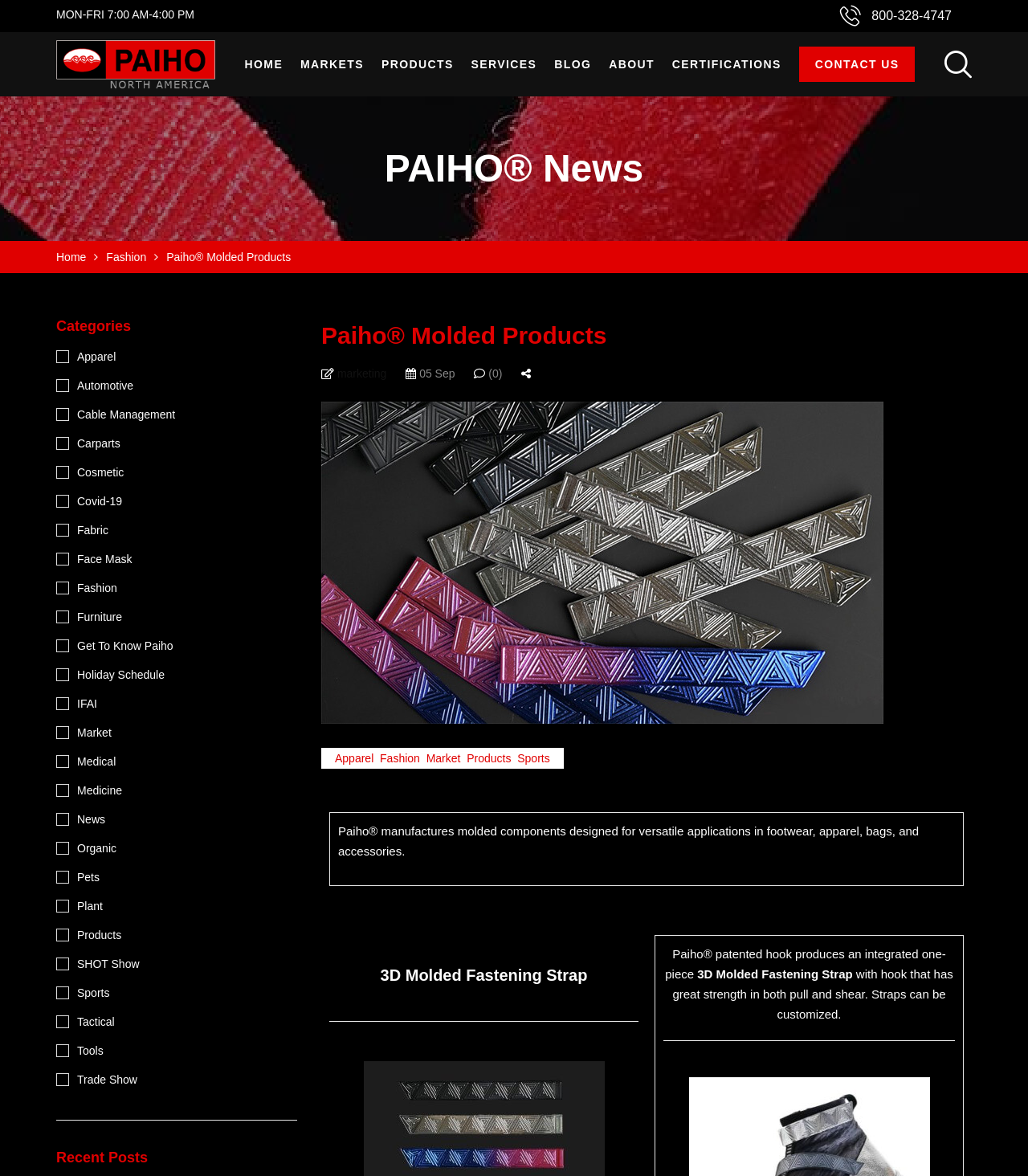Show me the bounding box coordinates of the clickable region to achieve the task as per the instruction: "Click the HOME link".

[0.238, 0.027, 0.275, 0.082]